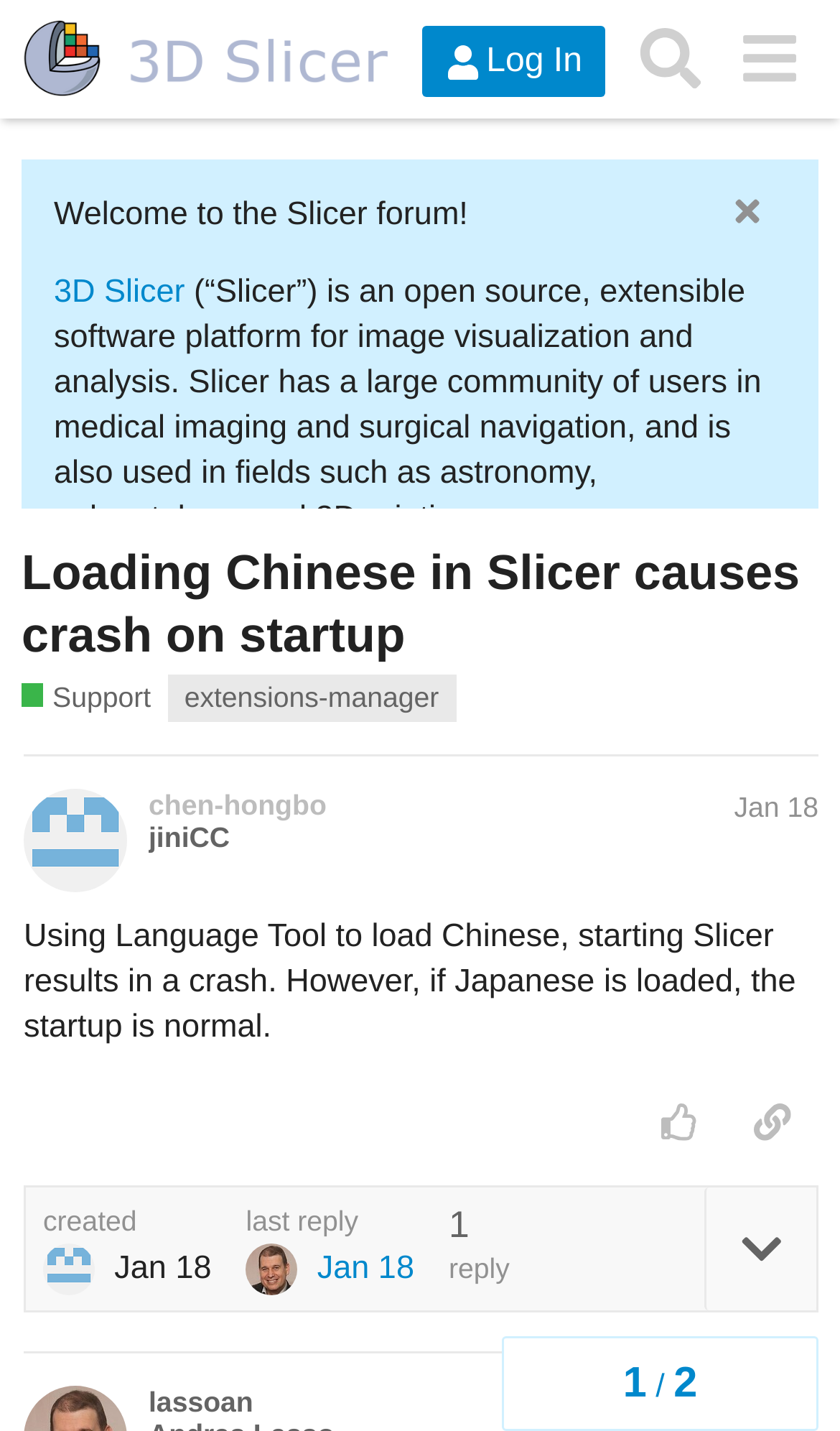Consider the image and give a detailed and elaborate answer to the question: 
Who is the author of the first post?

The author of the first post can be found in the heading 'chen-hongbo jiniCC Jan 18' which is located at the top of the post, and the link 'chen-hongbo' is the author's name.